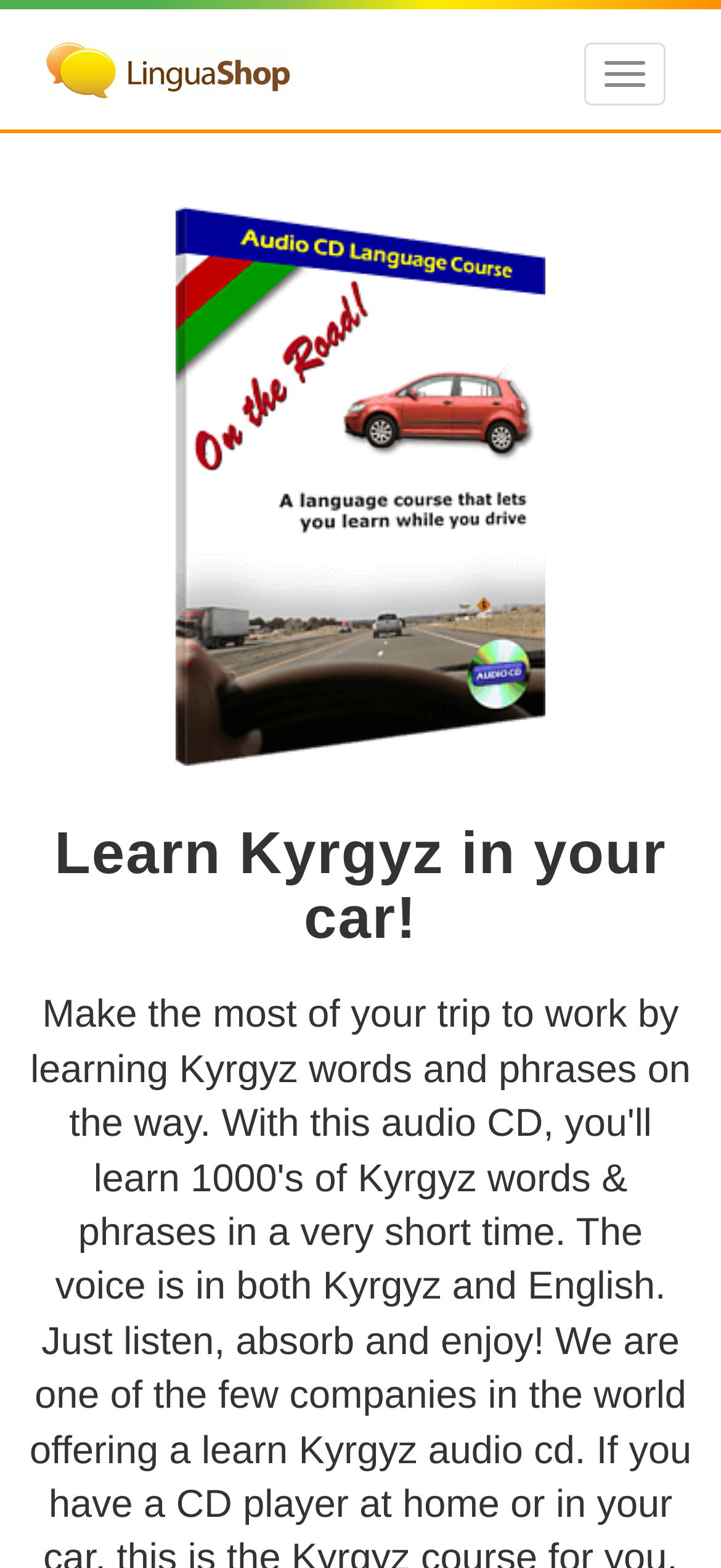Provide the bounding box coordinates of the HTML element this sentence describes: "Office Location". The bounding box coordinates consist of four float numbers between 0 and 1, i.e., [left, top, right, bottom].

None